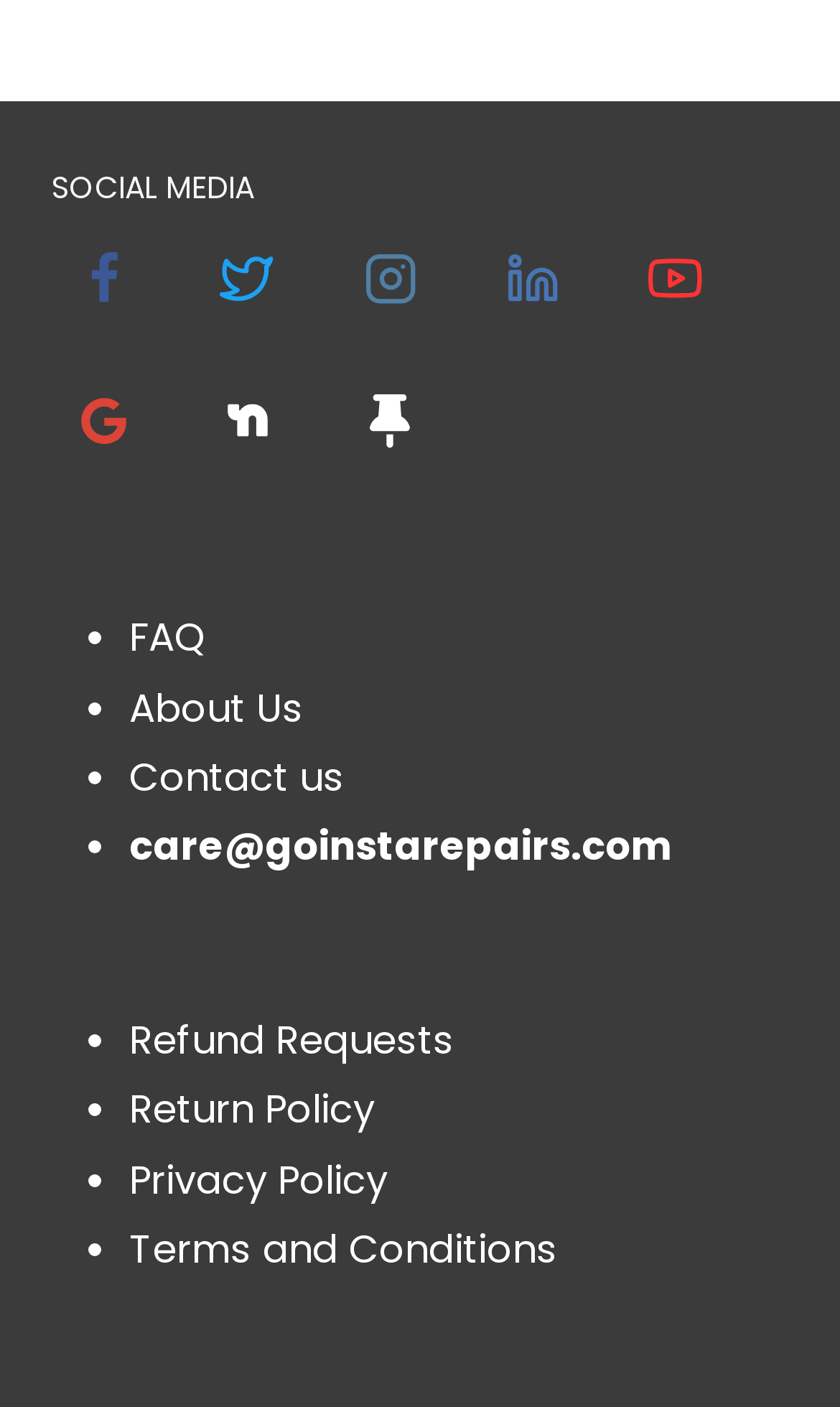Give a concise answer using only one word or phrase for this question:
What is the position of the 'Instagram' link?

Third from the left